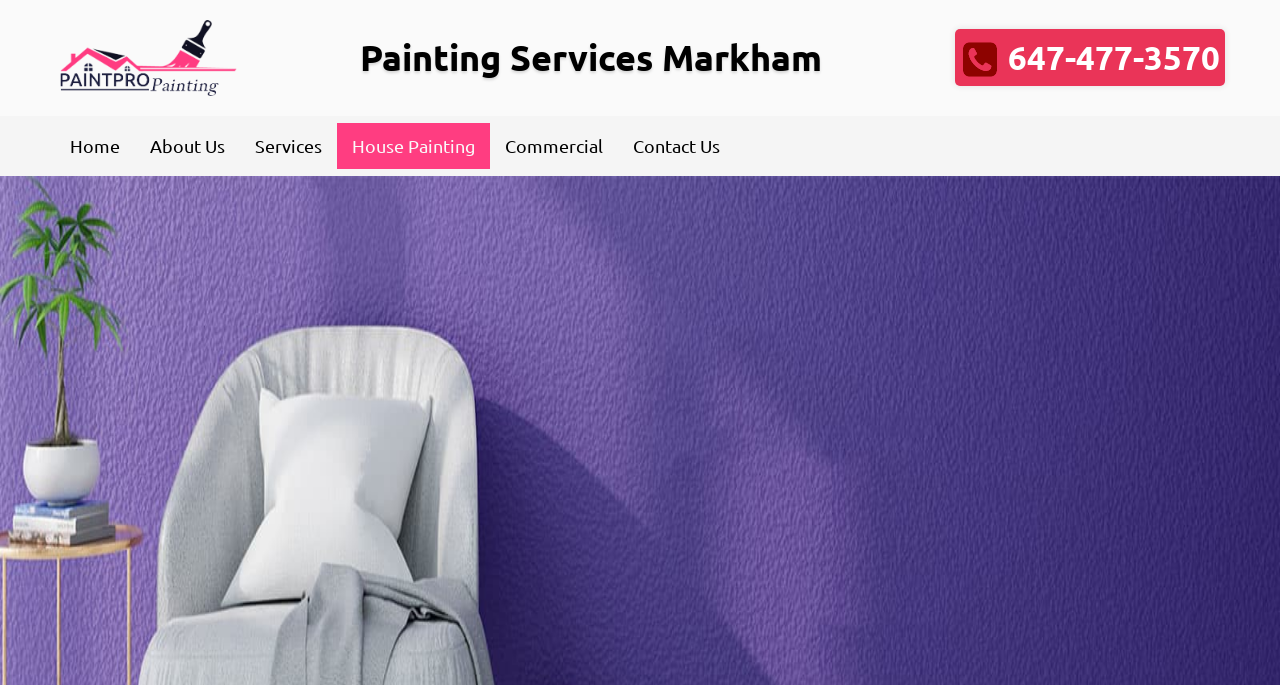Is there an image on the webpage?
Provide a thorough and detailed answer to the question.

I found an image element with the text 'Painter Markham' which is located at the top left corner of the webpage, indicating the presence of an image.